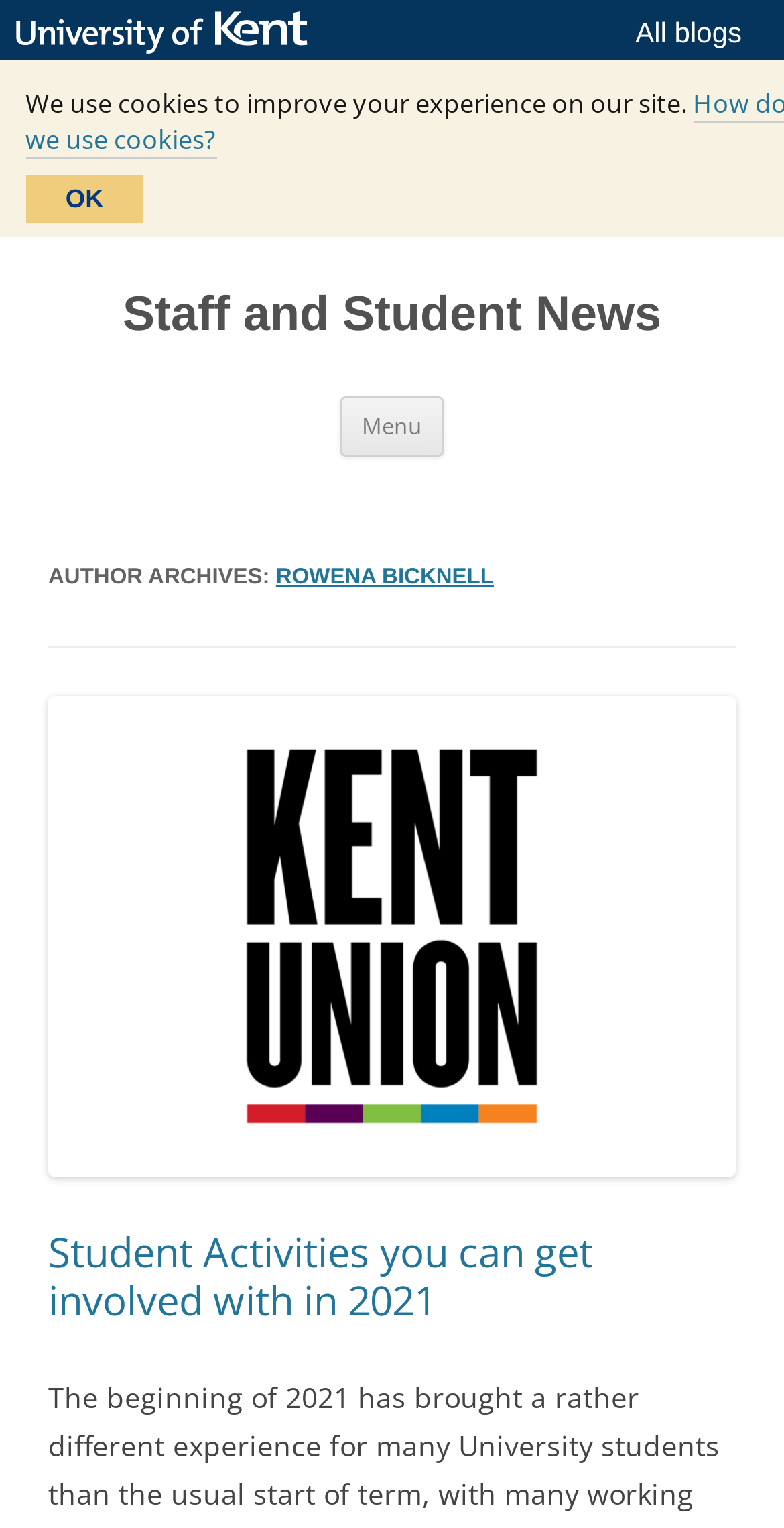Identify the main heading from the webpage and provide its text content.

Staff and Student News